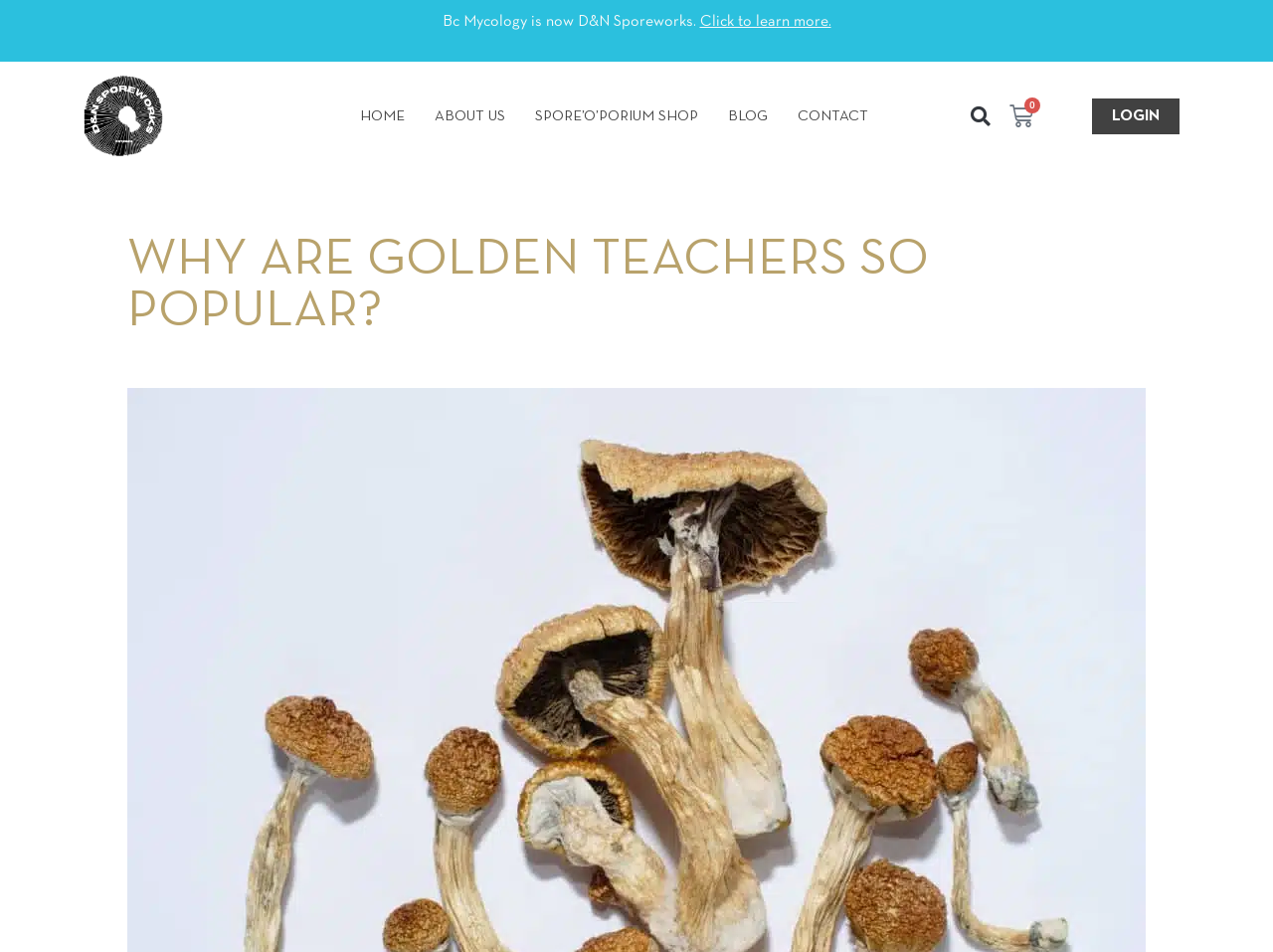Find and extract the text of the primary heading on the webpage.

What Are Golden Teachers Mushrooms?